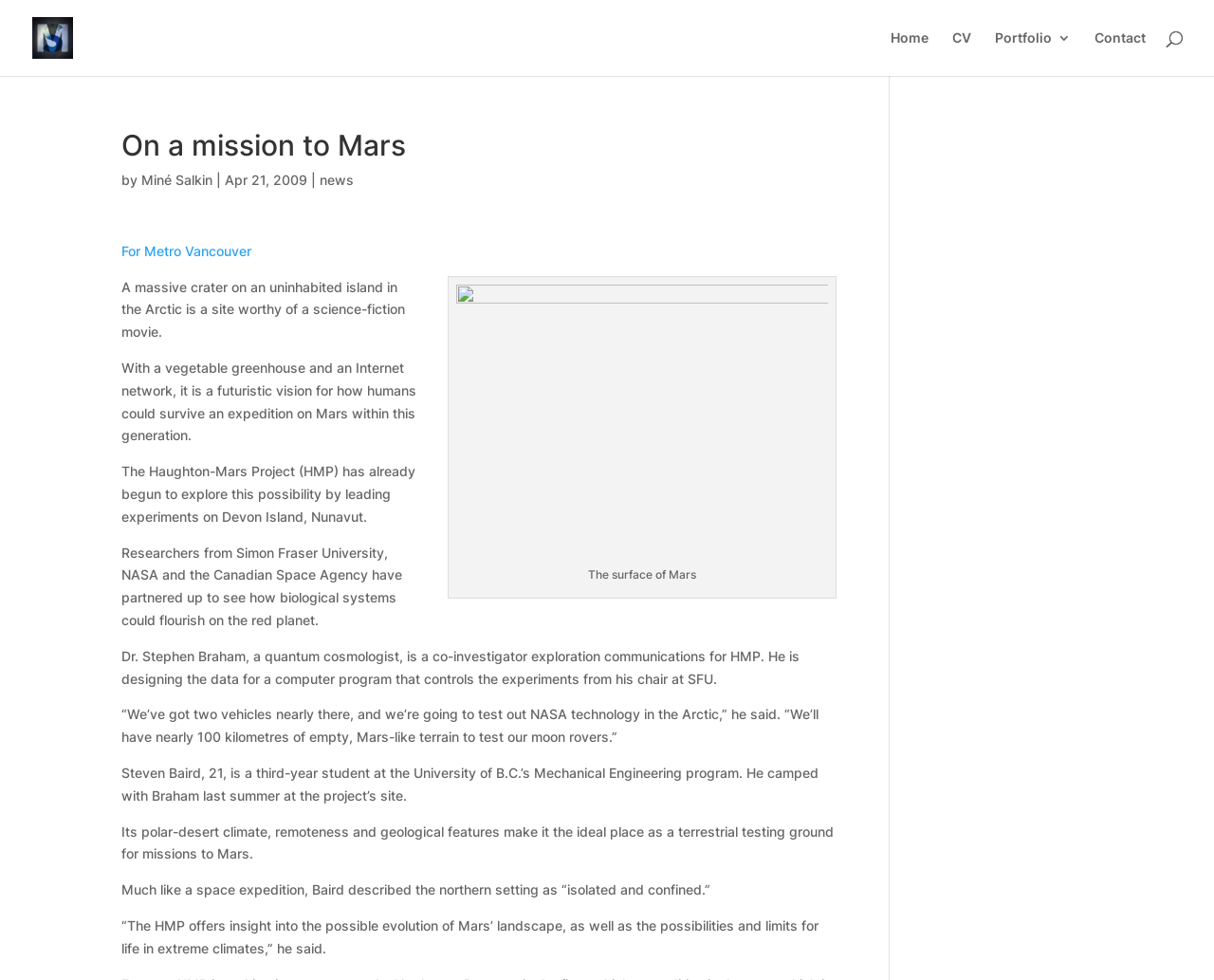Please specify the coordinates of the bounding box for the element that should be clicked to carry out this instruction: "Read more about the author". The coordinates must be four float numbers between 0 and 1, formatted as [left, top, right, bottom].

[0.027, 0.029, 0.062, 0.045]